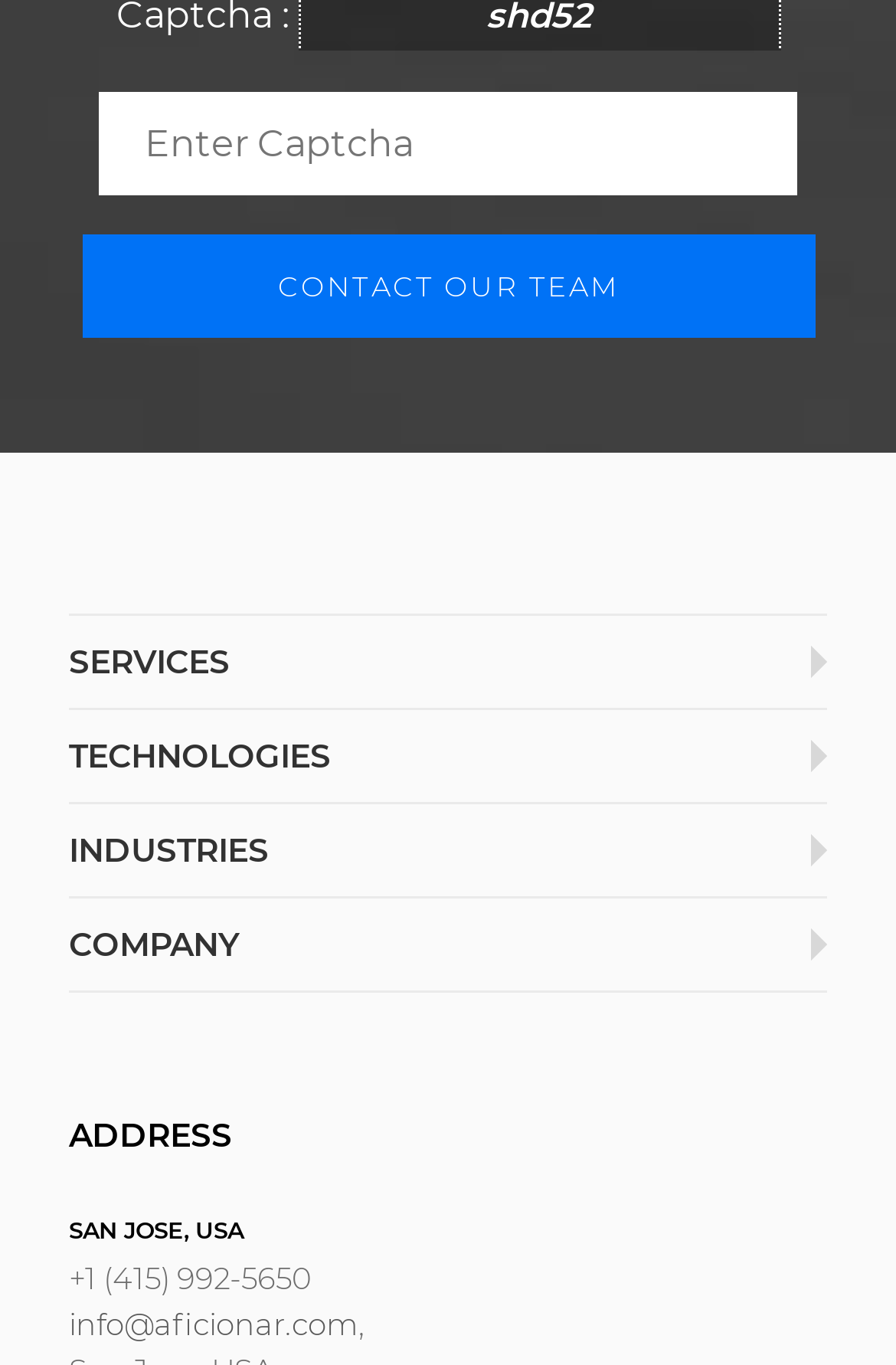Identify the bounding box coordinates of the area that should be clicked in order to complete the given instruction: "Go to previous post". The bounding box coordinates should be four float numbers between 0 and 1, i.e., [left, top, right, bottom].

None